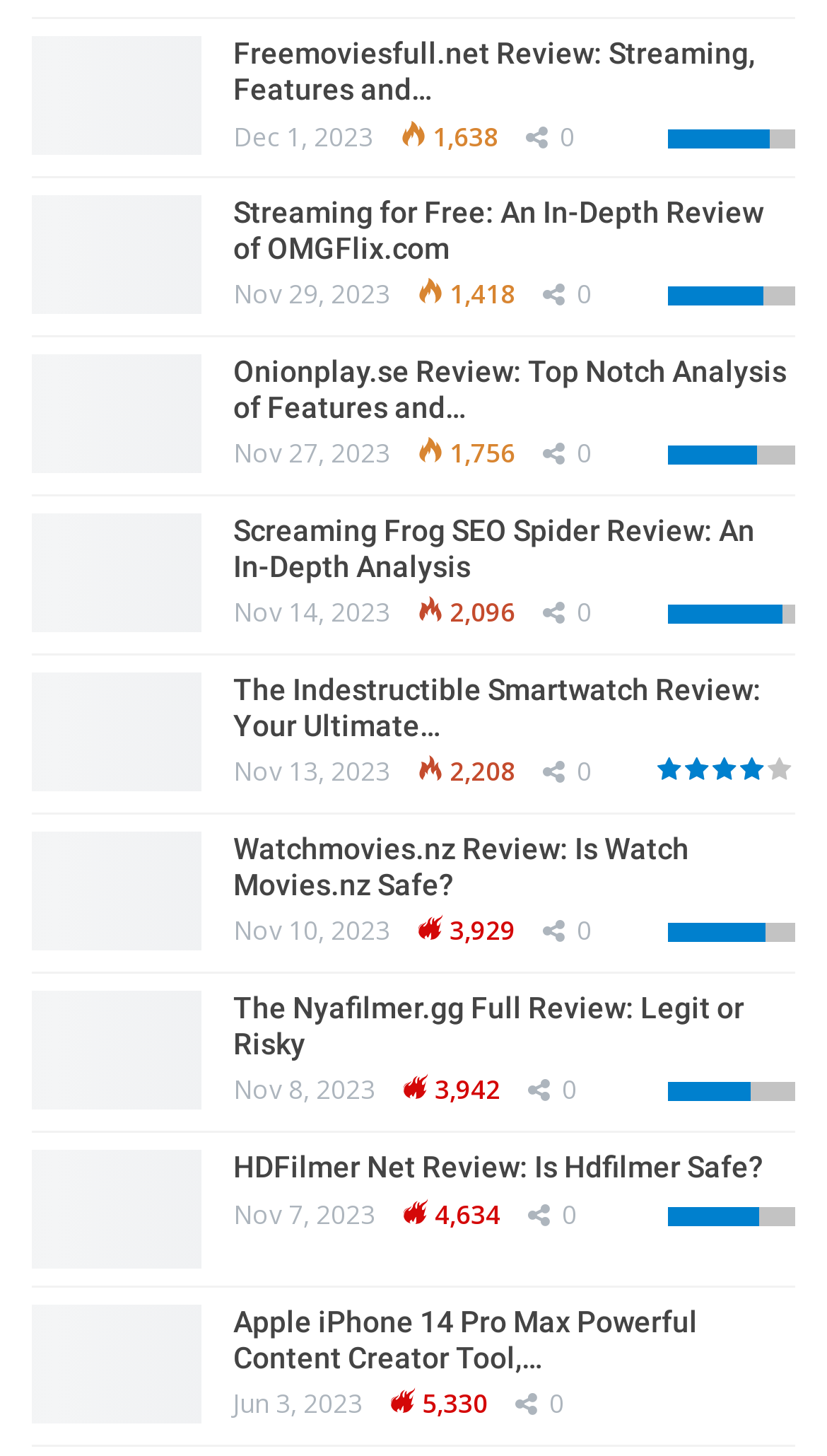How many reviews are on this webpage?
Ensure your answer is thorough and detailed.

I counted the number of links on the webpage that have the word 'Review' in their text, and there are 10 of them.